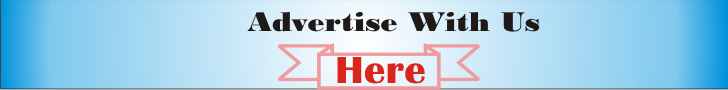Give a one-word or phrase response to the following question: What is the direction of the gradient in the background?

Top to bottom